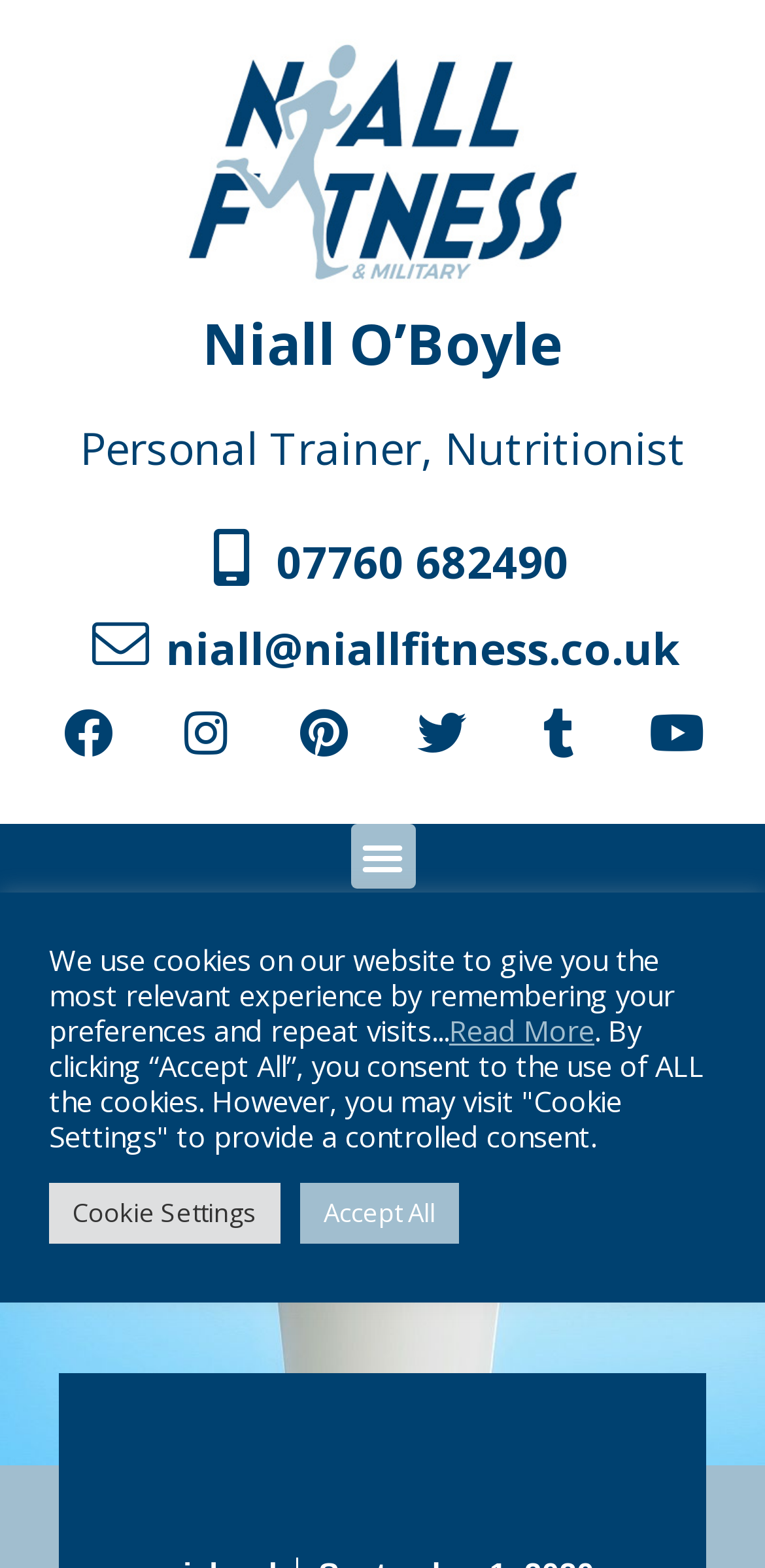Determine the bounding box coordinates in the format (top-left x, top-left y, bottom-right x, bottom-right y). Ensure all values are floating point numbers between 0 and 1. Identify the bounding box of the UI element described by: Instagram

[0.205, 0.438, 0.333, 0.501]